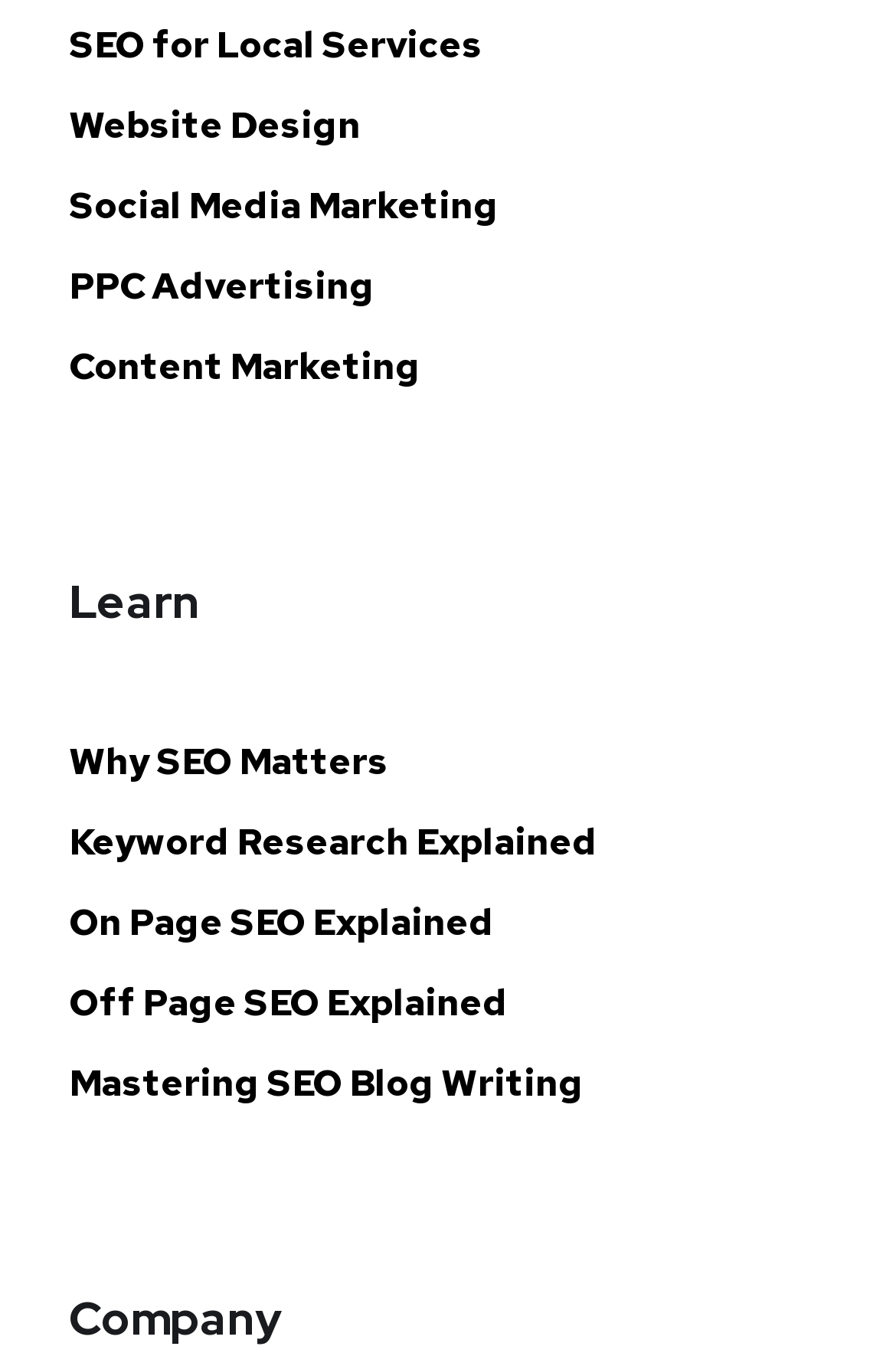Determine the bounding box coordinates of the target area to click to execute the following instruction: "Select the 'Trending' tab."

None